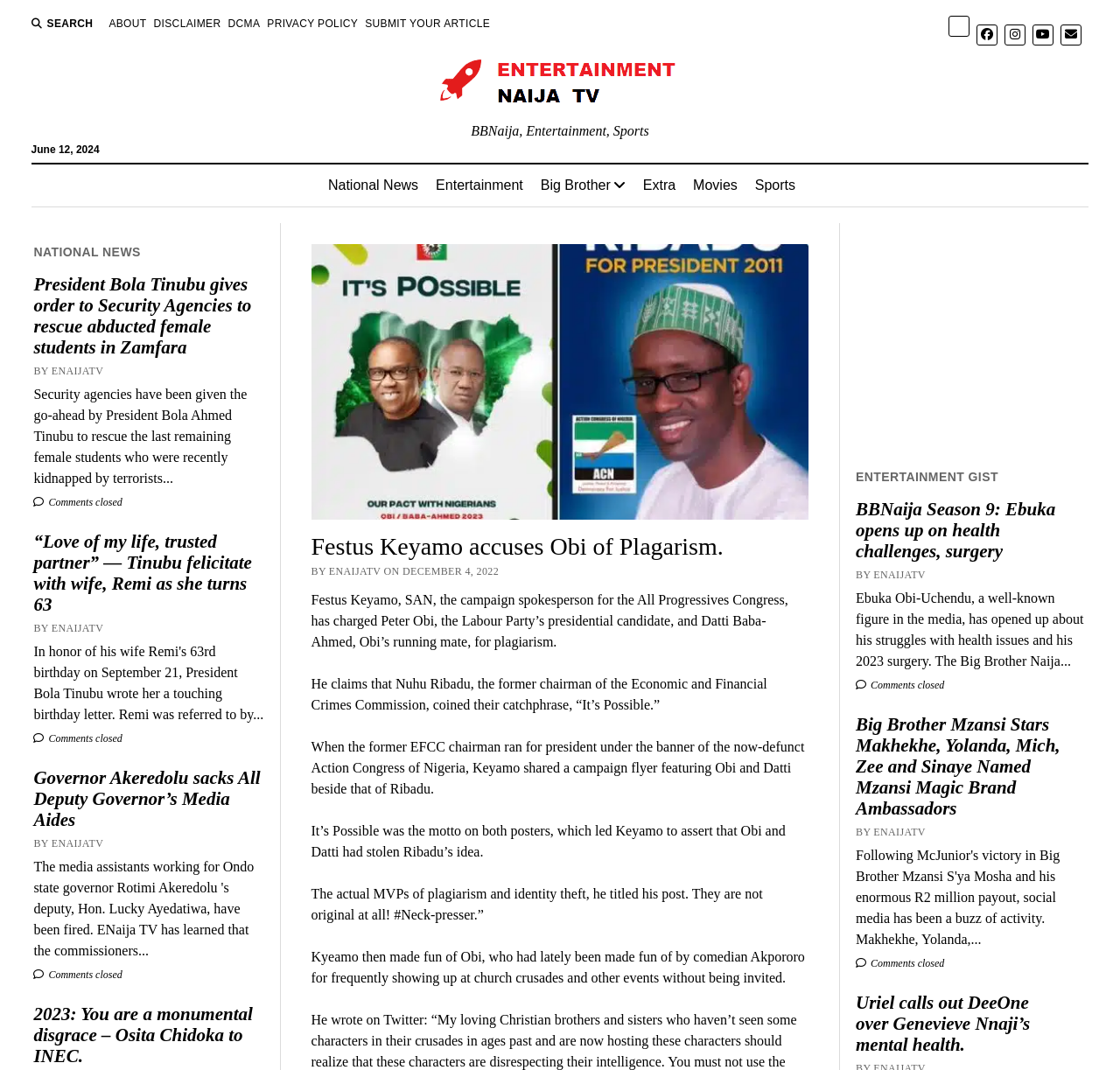Respond to the following query with just one word or a short phrase: 
What is the category of the news article?

National News